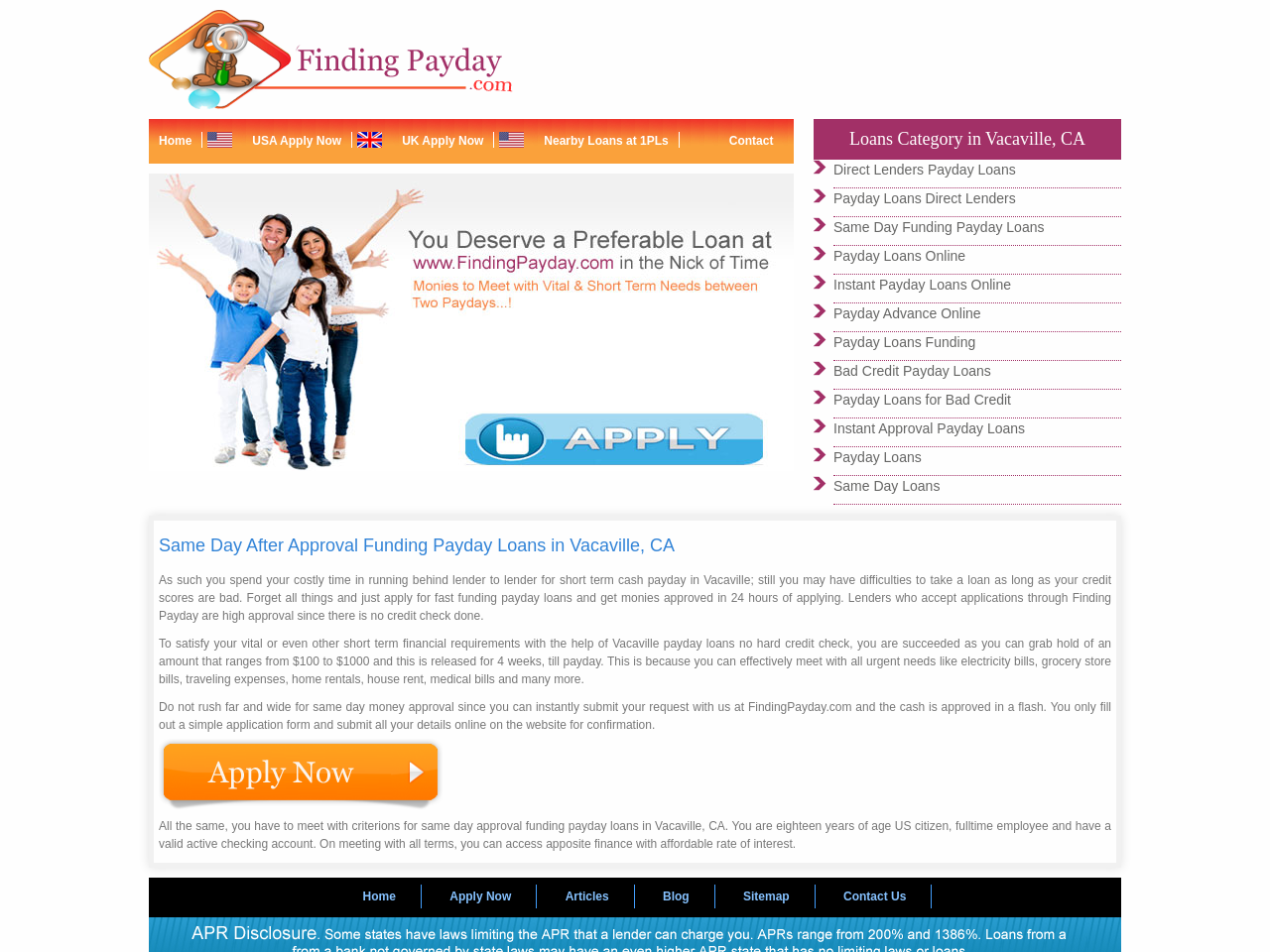Locate the bounding box coordinates of the element that needs to be clicked to carry out the instruction: "Click on 'Apply Now'". The coordinates should be given as four float numbers ranging from 0 to 1, i.e., [left, top, right, bottom].

[0.354, 0.934, 0.403, 0.949]